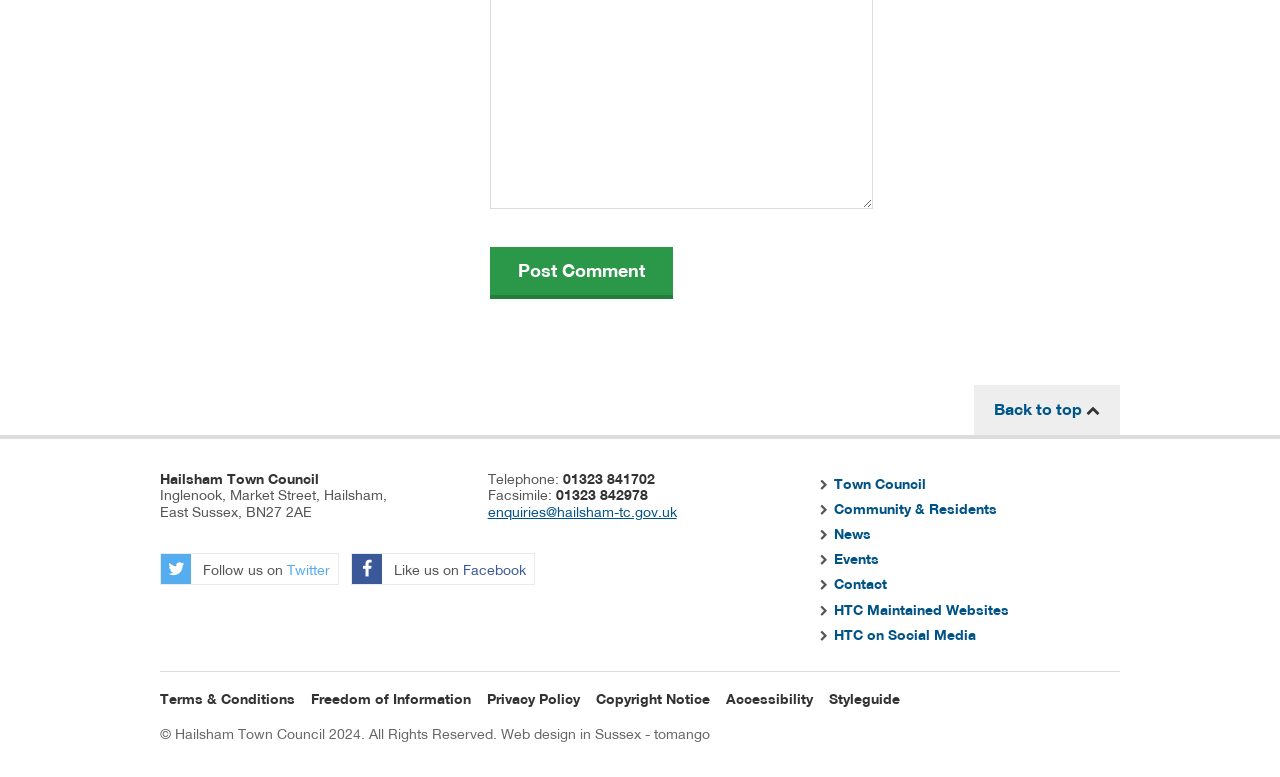Provide the bounding box coordinates of the area you need to click to execute the following instruction: "Click the 'Post Comment' button".

[0.383, 0.318, 0.526, 0.384]